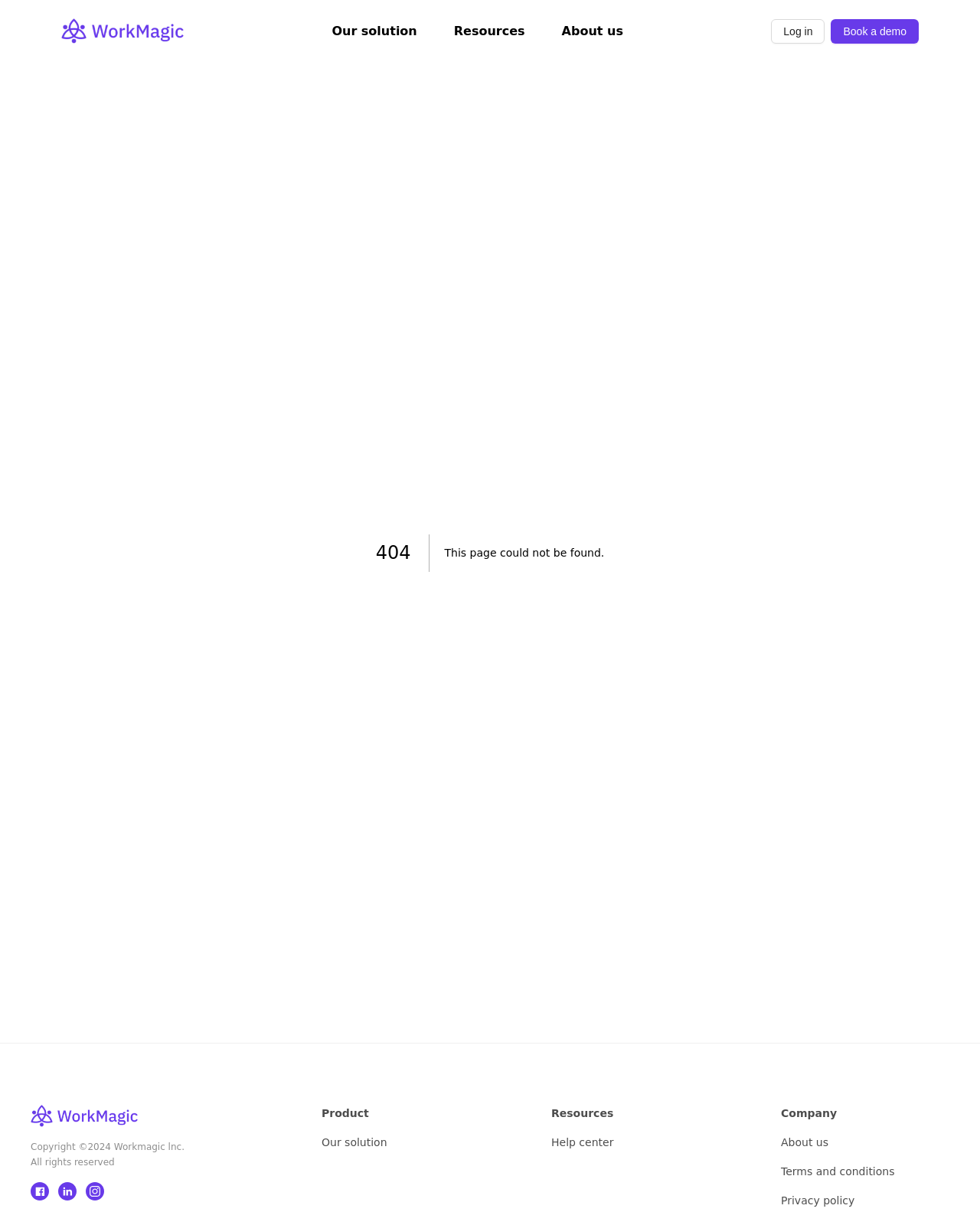Specify the bounding box coordinates of the area to click in order to follow the given instruction: "Go to Our solution."

[0.339, 0.019, 0.426, 0.031]